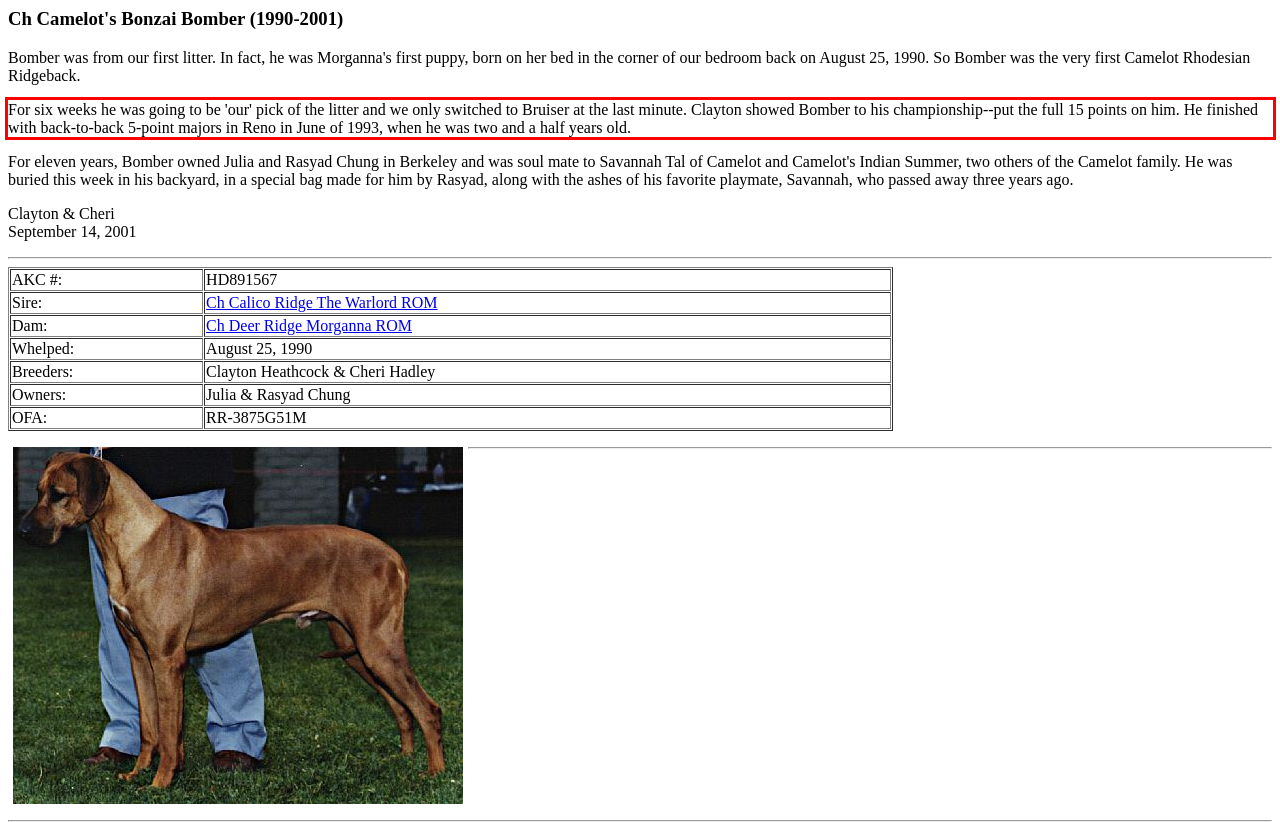Given a screenshot of a webpage, identify the red bounding box and perform OCR to recognize the text within that box.

For six weeks he was going to be 'our' pick of the litter and we only switched to Bruiser at the last minute. Clayton showed Bomber to his championship--put the full 15 points on him. He finished with back-to-back 5-point majors in Reno in June of 1993, when he was two and a half years old.